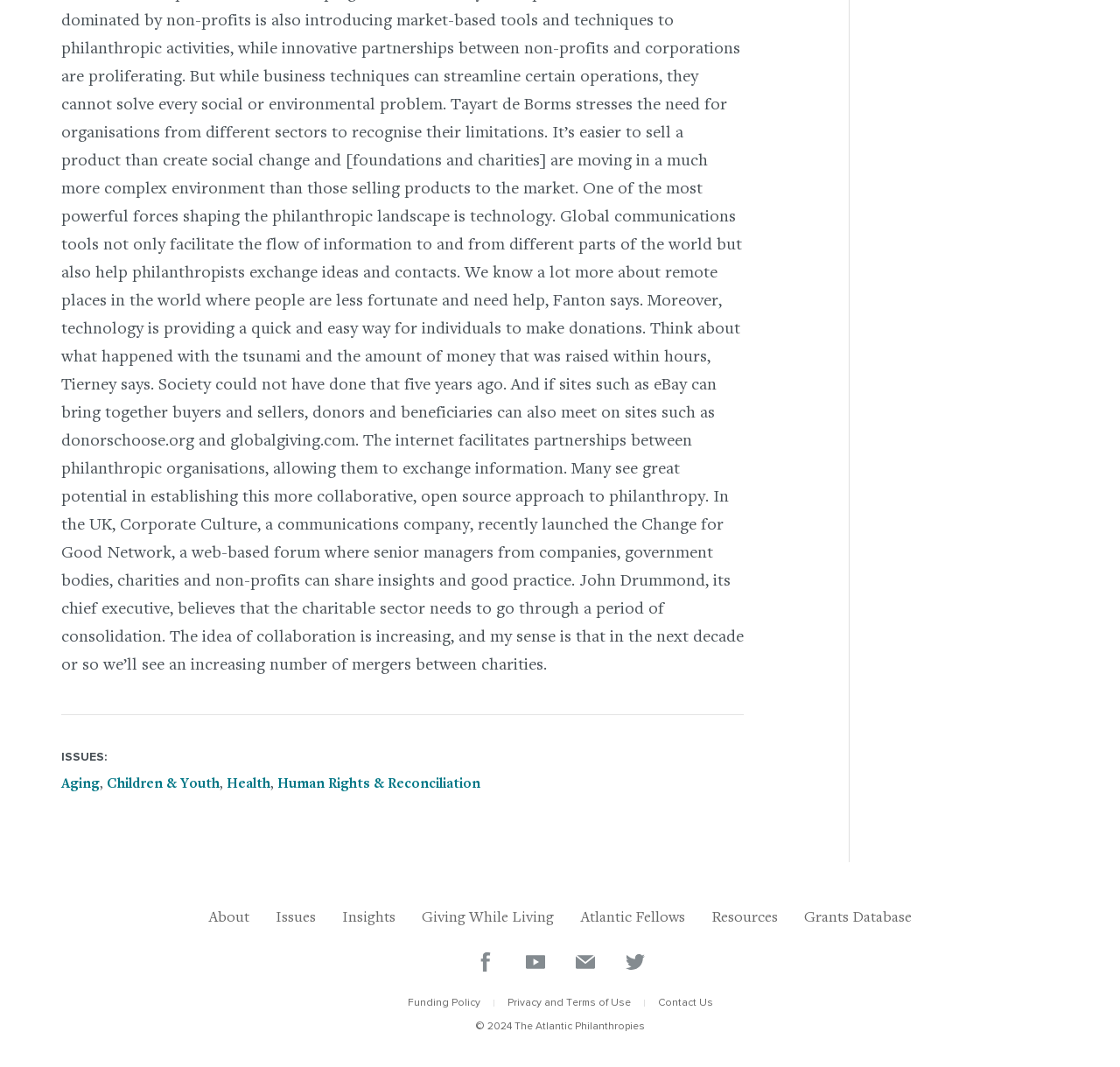Answer the question using only a single word or phrase: 
What is the copyright year of the webpage?

2024